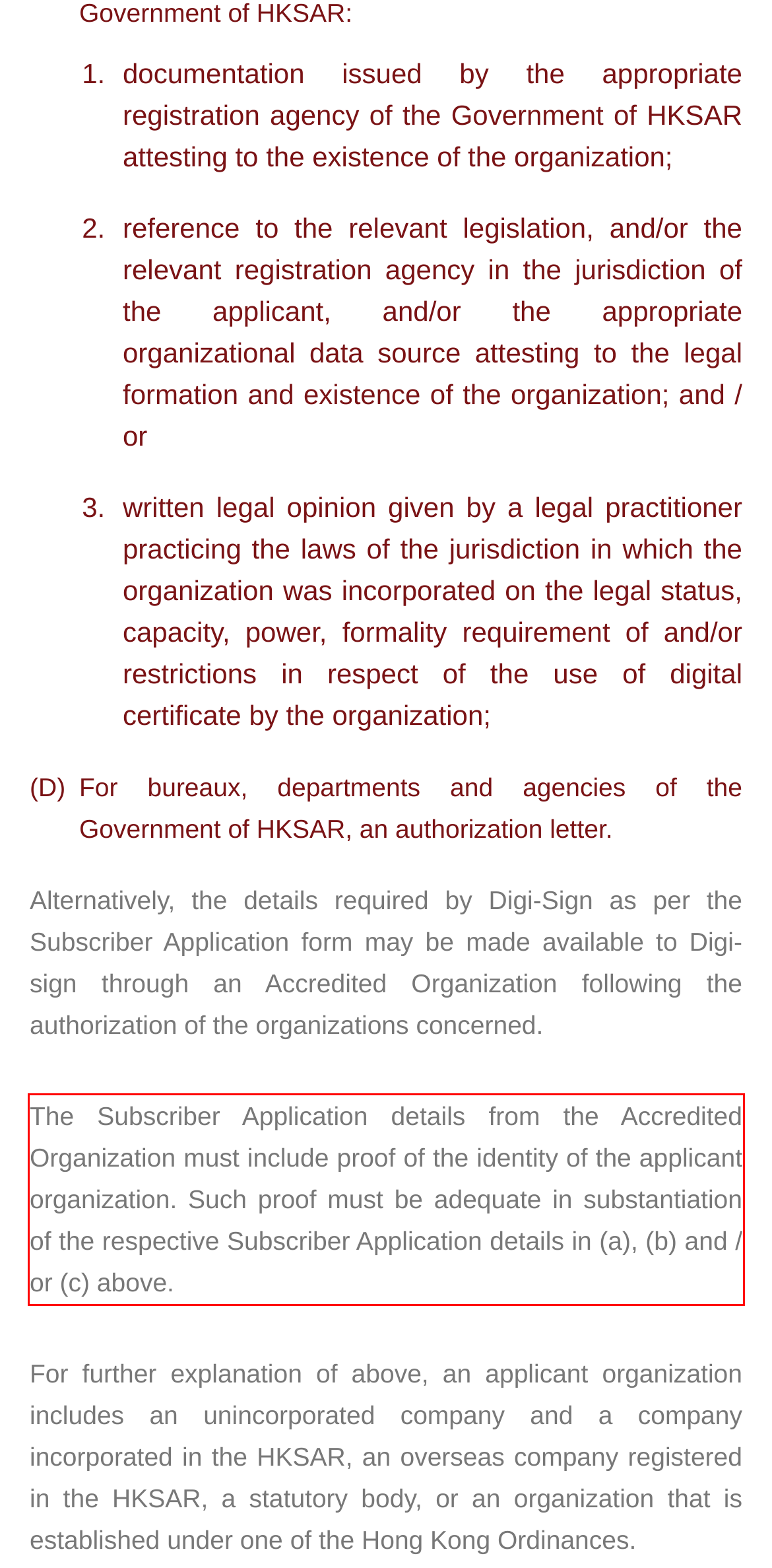Look at the screenshot of the webpage, locate the red rectangle bounding box, and generate the text content that it contains.

The Subscriber Application details from the Accredited Organization must include proof of the identity of the applicant organization. Such proof must be adequate in substantiation of the respective Subscriber Application details in (a), (b) and / or (c) above.